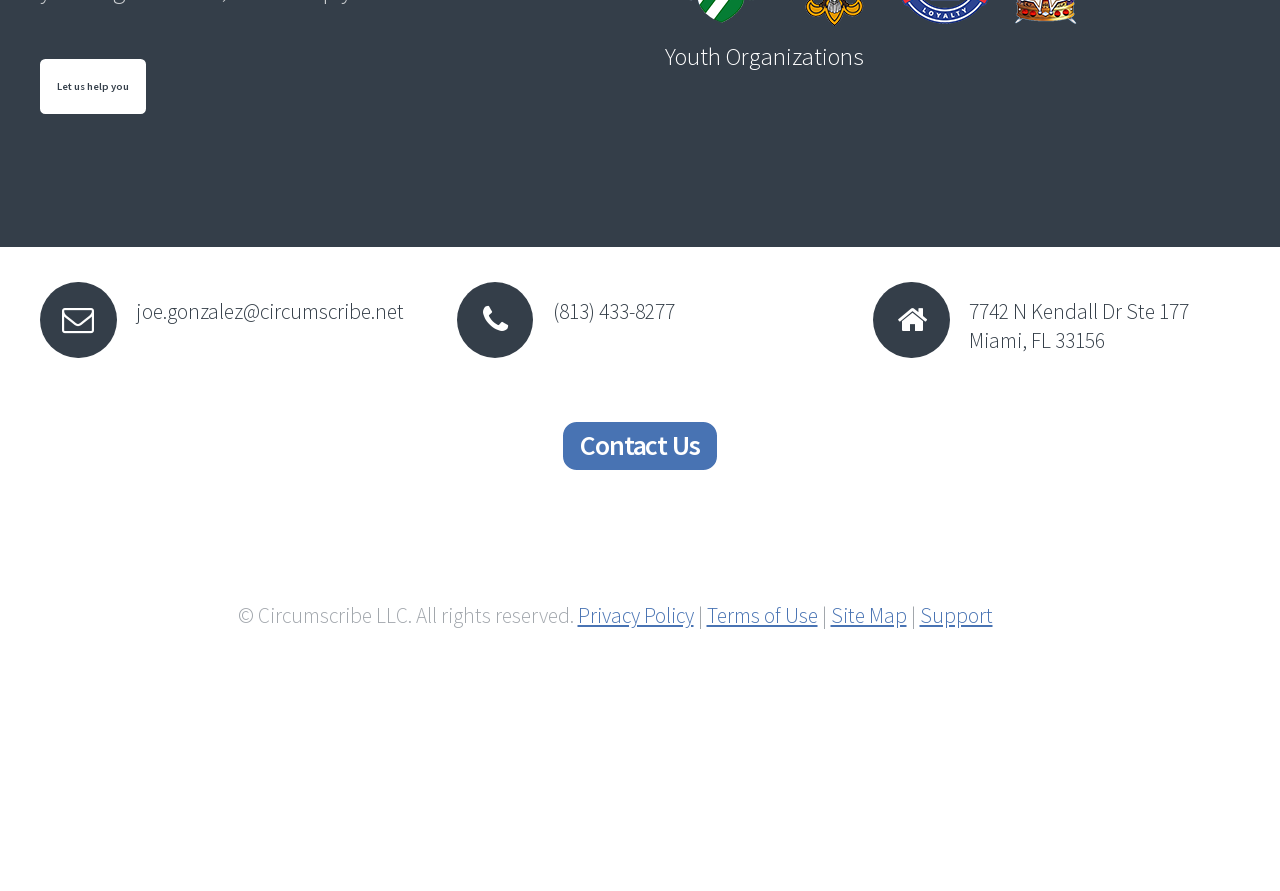Please find the bounding box coordinates for the clickable element needed to perform this instruction: "Call (813) 433-8277".

[0.432, 0.332, 0.643, 0.365]